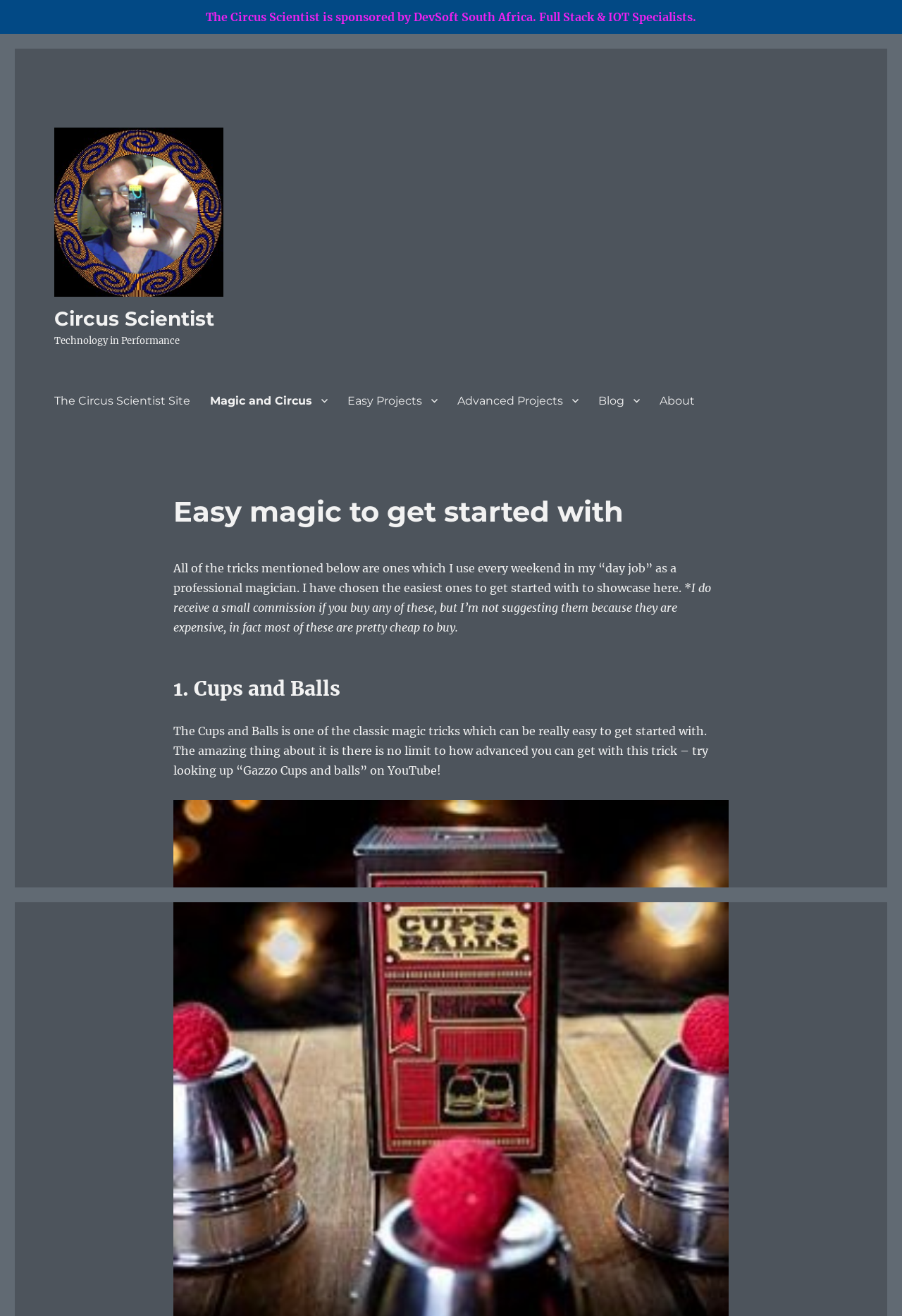Determine the coordinates of the bounding box for the clickable area needed to execute this instruction: "Click the link to the Circus Scientist website".

[0.06, 0.097, 0.248, 0.225]